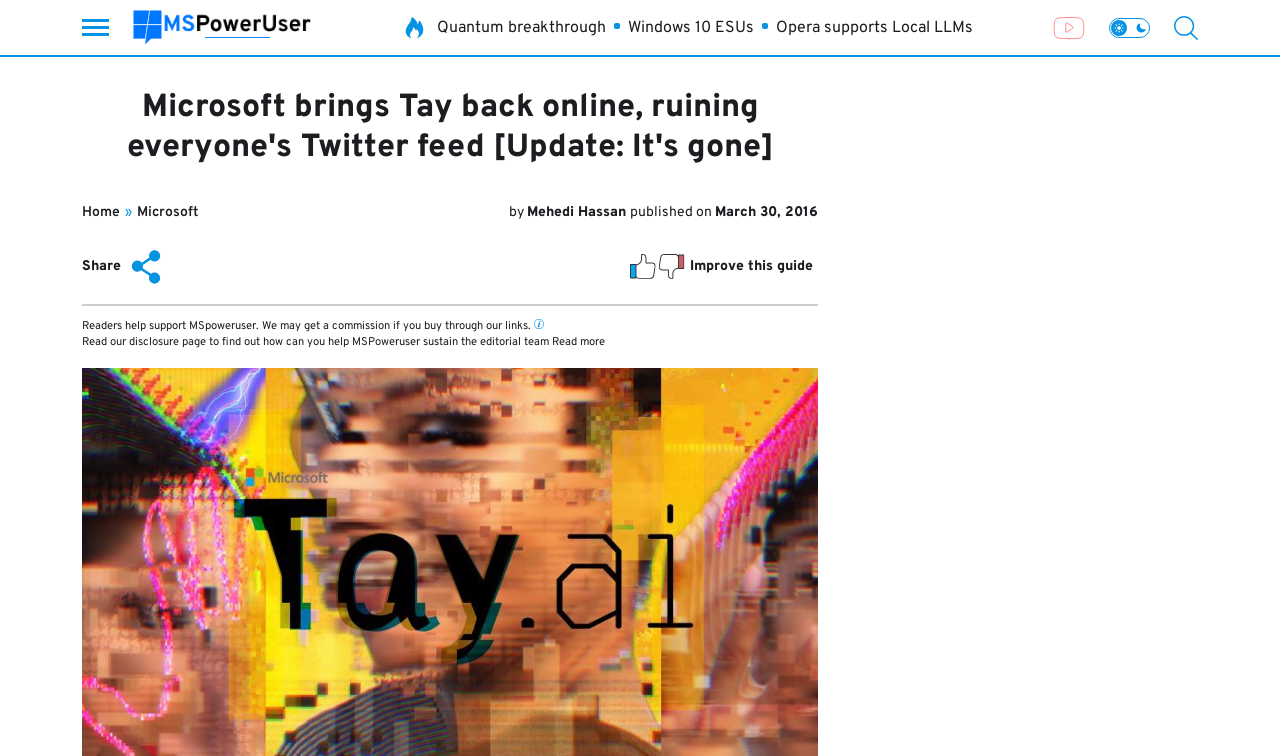Identify the bounding box coordinates for the region to click in order to carry out this instruction: "Click the MSPoweruser link". Provide the coordinates using four float numbers between 0 and 1, formatted as [left, top, right, bottom].

[0.104, 0.013, 0.243, 0.06]